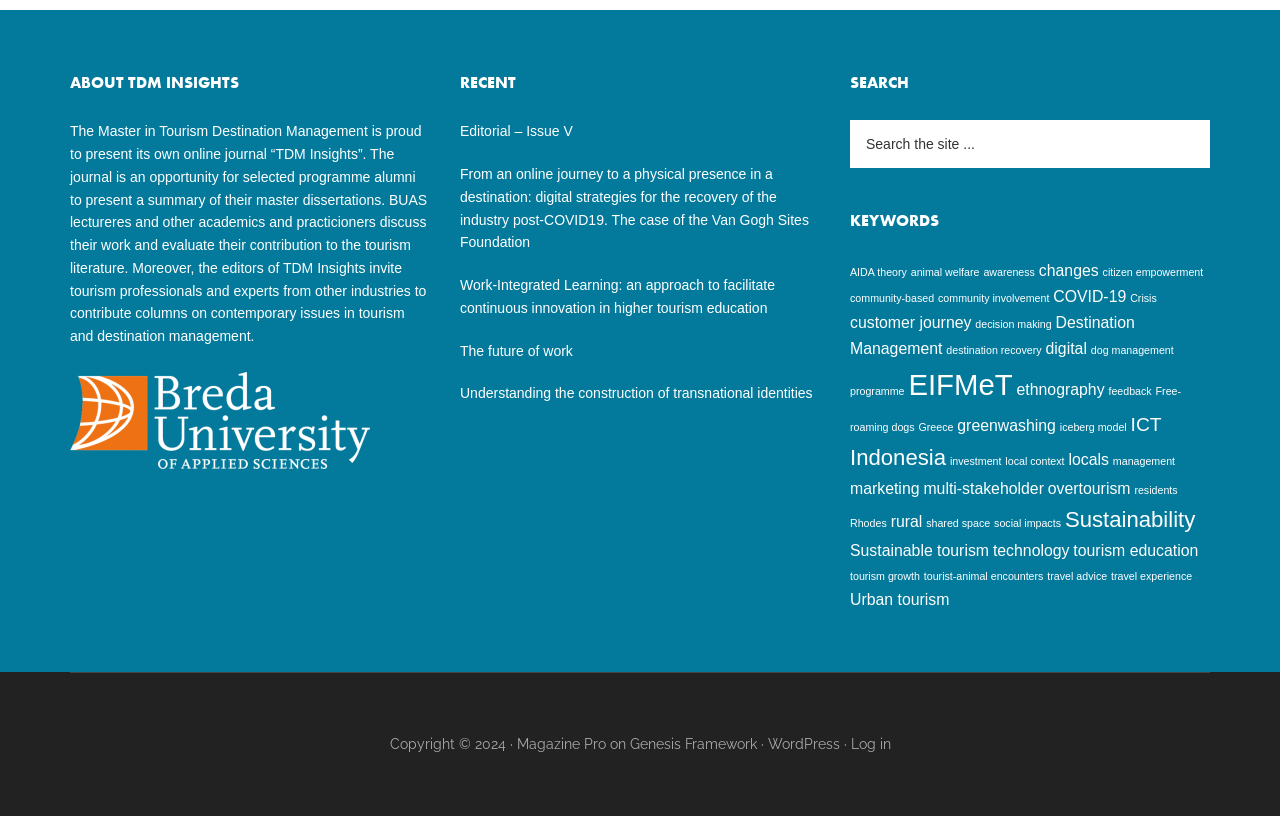Specify the bounding box coordinates for the region that must be clicked to perform the given instruction: "Log in to the website".

[0.664, 0.902, 0.696, 0.922]